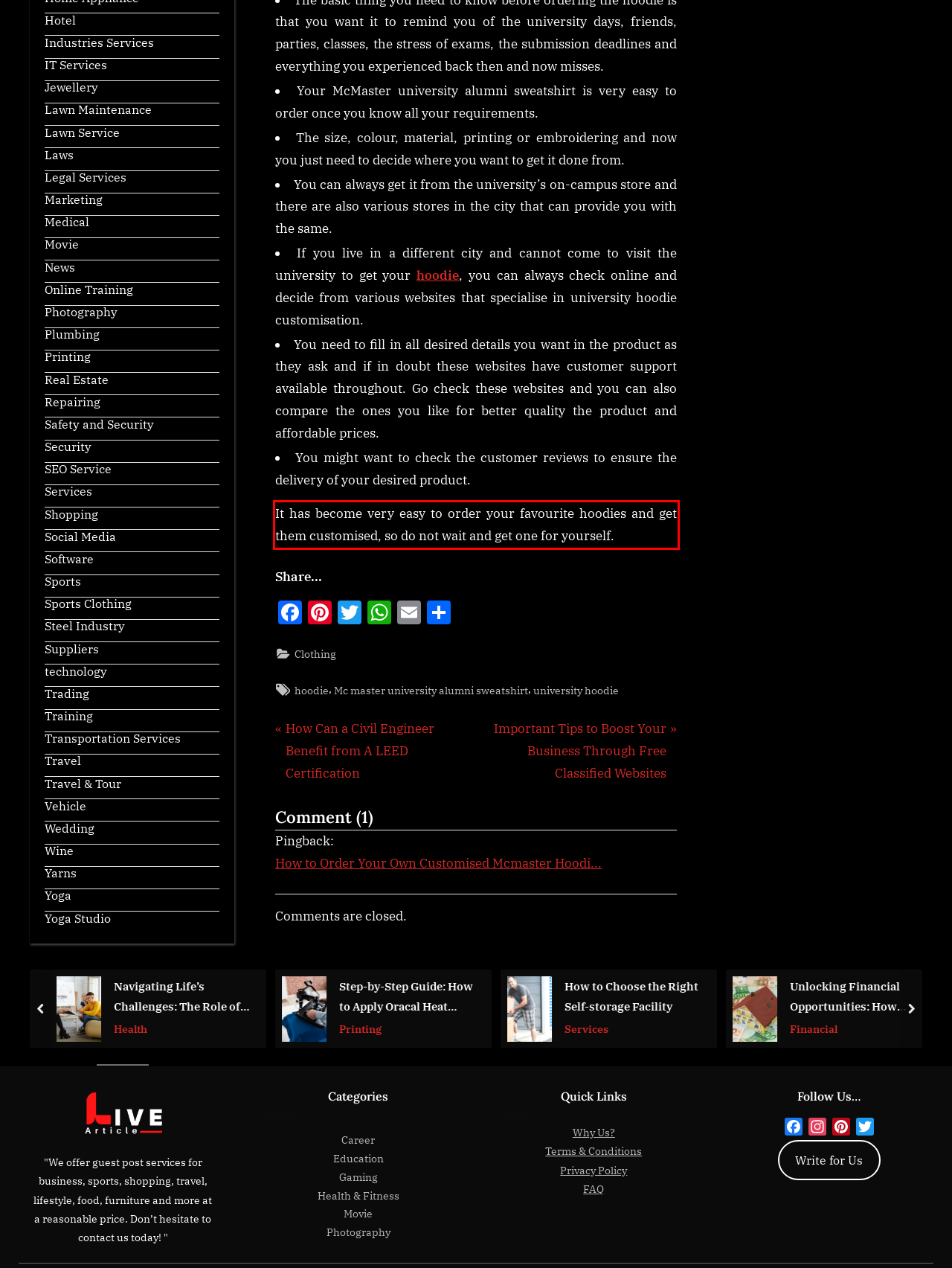Identify the red bounding box in the webpage screenshot and perform OCR to generate the text content enclosed.

It has become very easy to order your favourite hoodies and get them customised, so do not wait and get one for yourself.